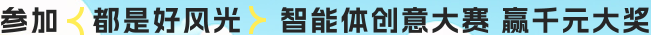What is the potential reward for the competition?
Look at the screenshot and provide an in-depth answer.

According to the caption, the potential reward for the competition is thousands of yuan, which is mentioned as an incentive to encourage participation and creativity.